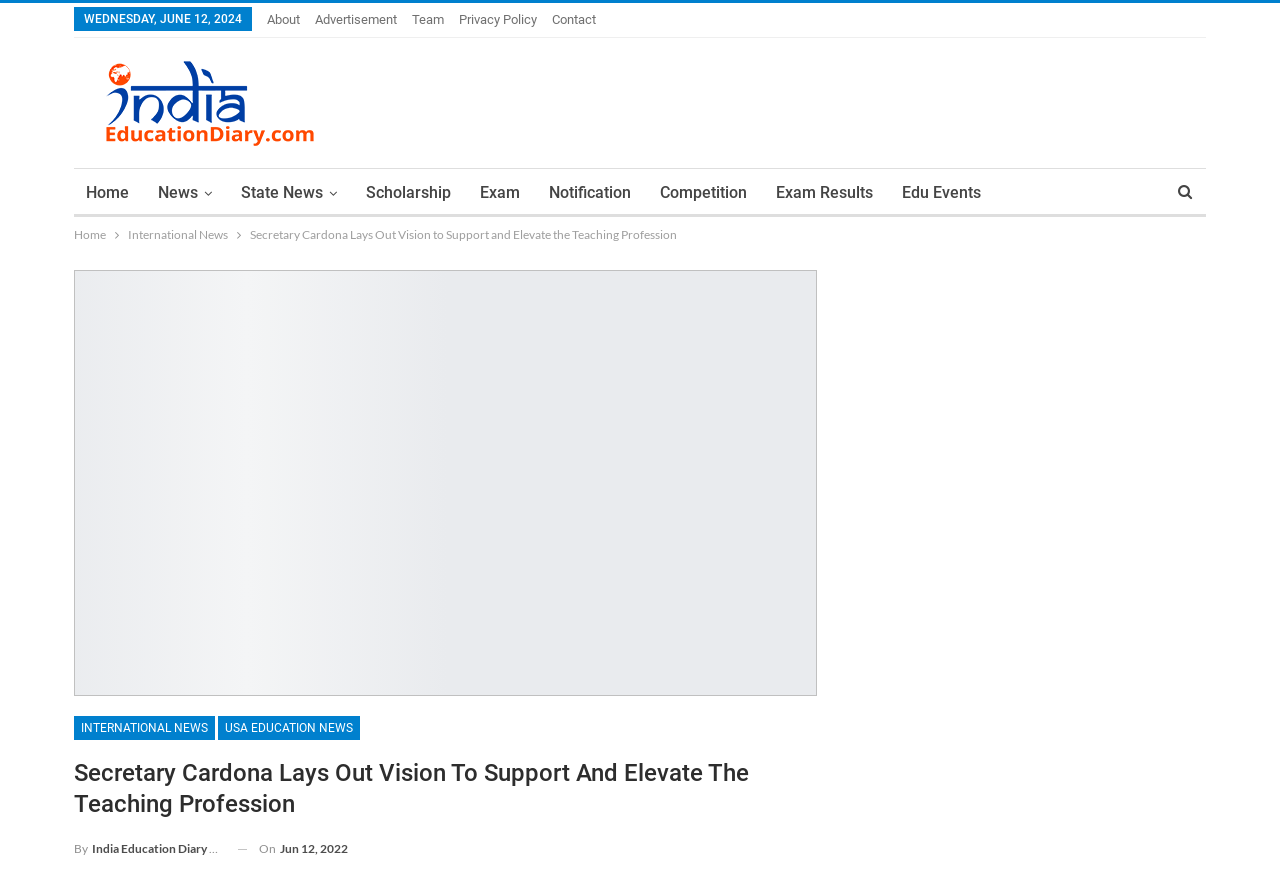Please identify the bounding box coordinates of the element's region that needs to be clicked to fulfill the following instruction: "Click on About". The bounding box coordinates should consist of four float numbers between 0 and 1, i.e., [left, top, right, bottom].

[0.209, 0.014, 0.234, 0.031]